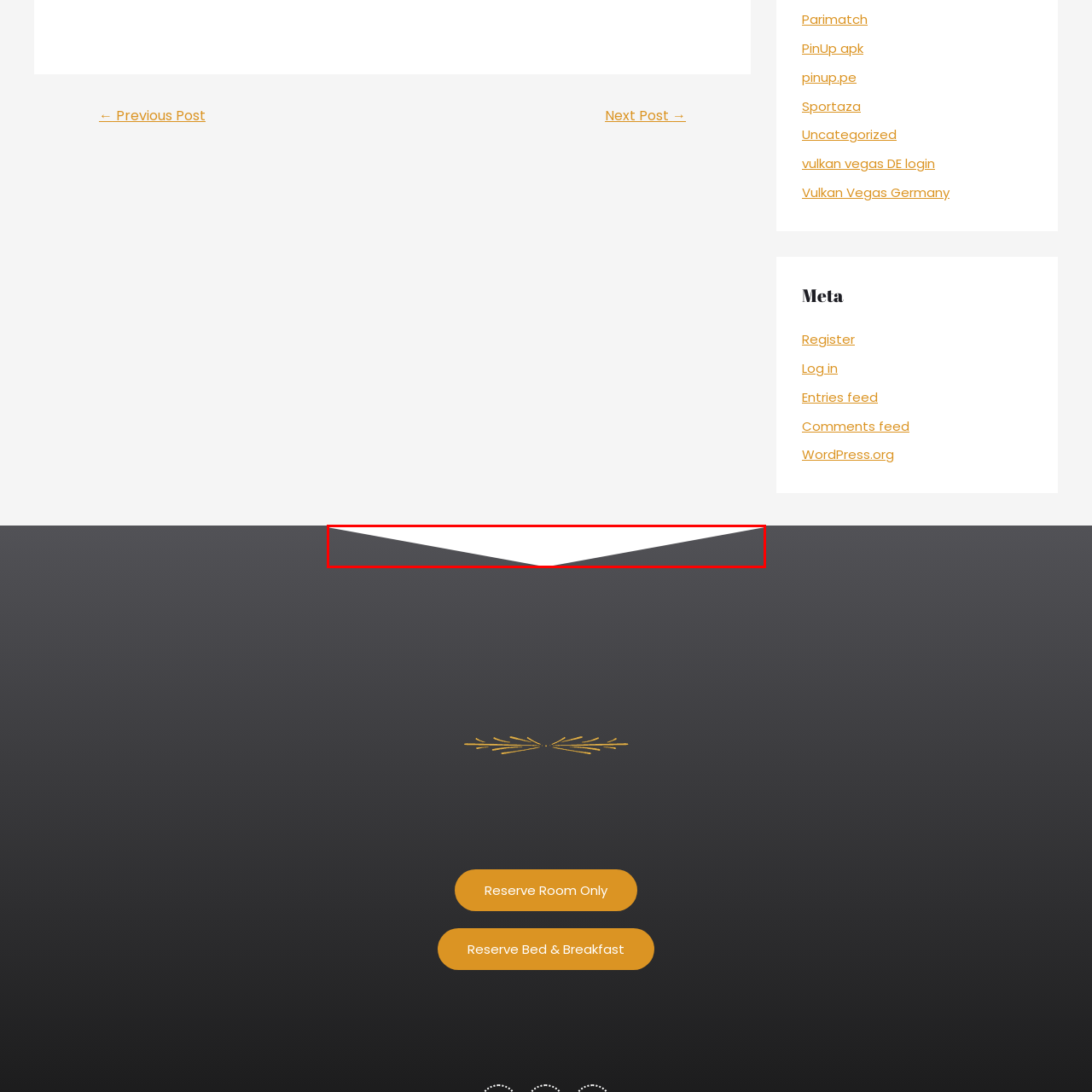Please examine the highlighted section of the image enclosed in the red rectangle and provide a comprehensive answer to the following question based on your observation: What type of content is provided by the 'Entries feed'?

The 'Entries feed' option suggests that it provides a feed of user-generated content, such as blog posts, articles, or other types of entries created by users on the website.